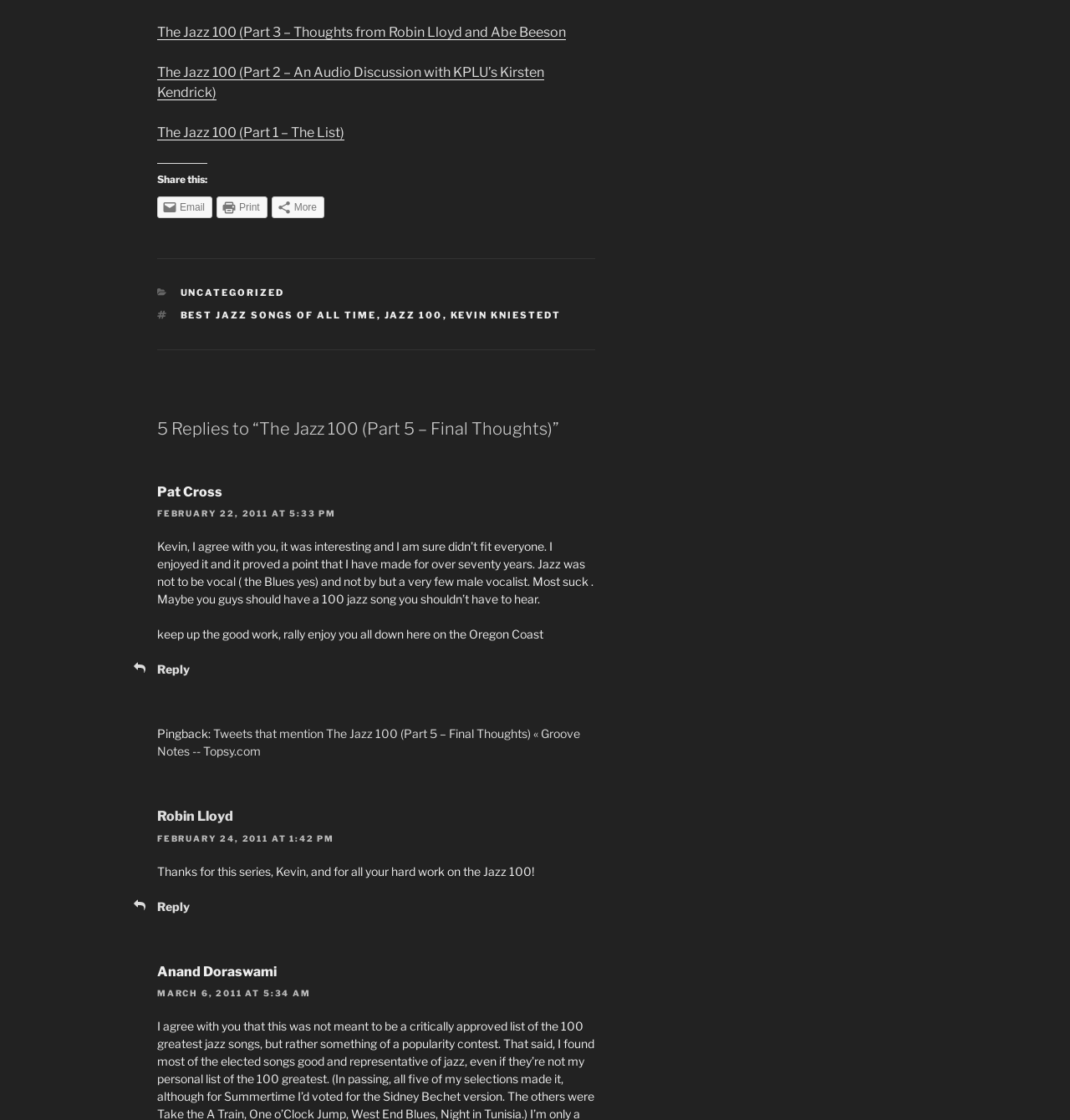How many links are in the footer?
Provide a detailed answer to the question using information from the image.

I counted the links in the footer section, which are 'UNCATEGORIZED', 'BEST JAZZ SONGS OF ALL TIME', 'JAZZ 100', 'KEVIN KNIESTEDT', and found that there are 5 links.